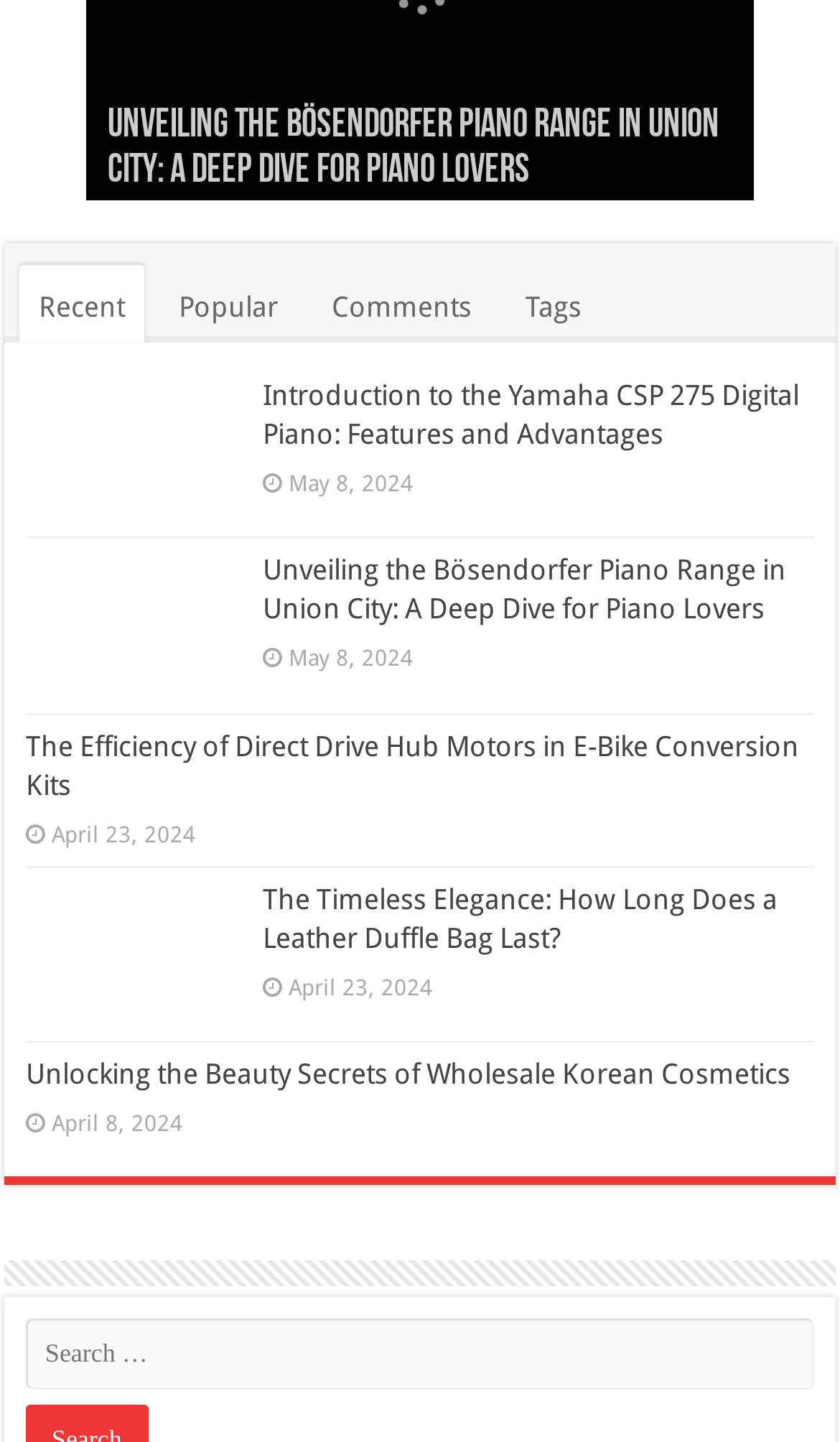Provide the bounding box coordinates for the UI element that is described as: "name="s" placeholder="Search …"".

[0.031, 0.914, 0.969, 0.963]